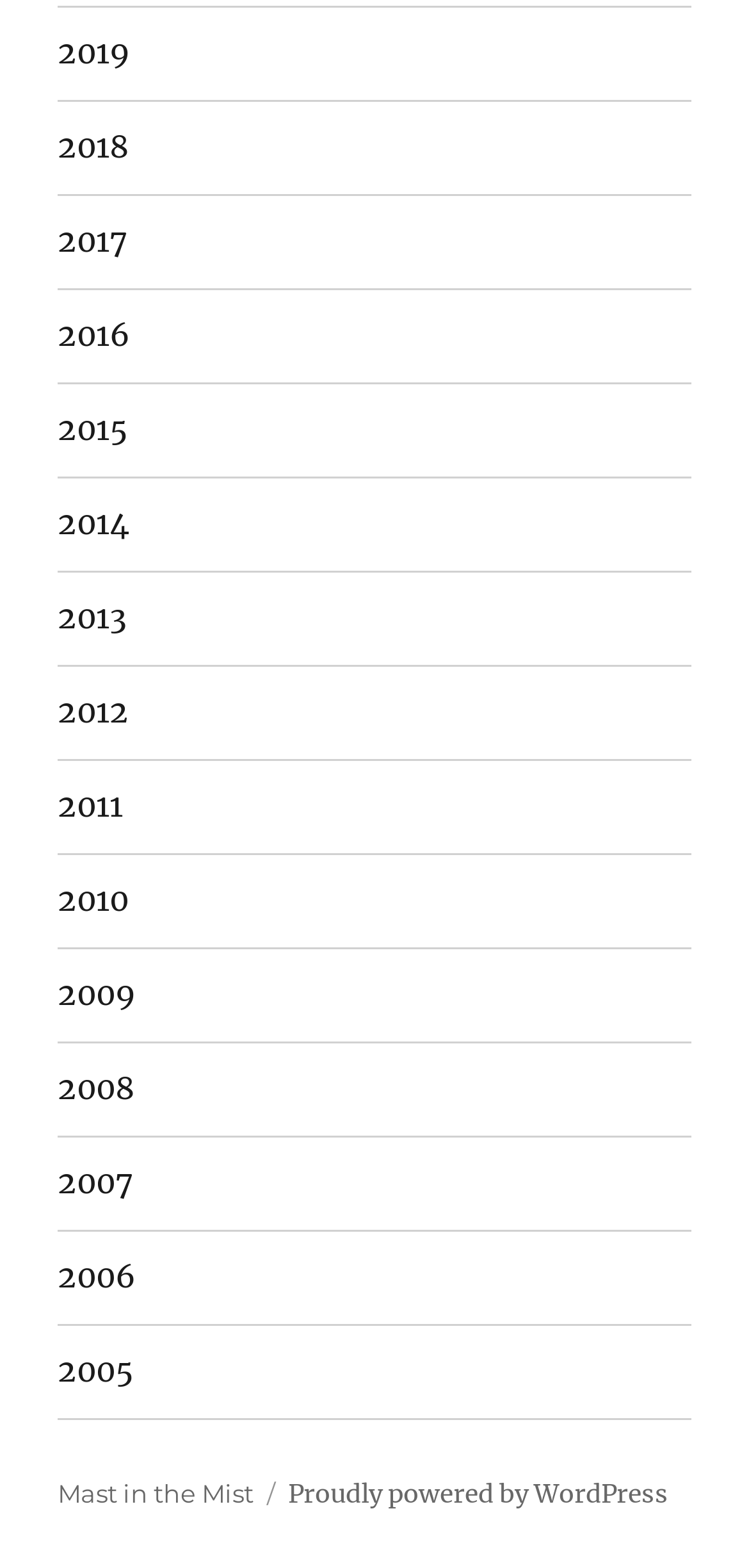Locate the bounding box coordinates for the element described below: "Mast in the Mist". The coordinates must be four float values between 0 and 1, formatted as [left, top, right, bottom].

[0.077, 0.942, 0.338, 0.961]